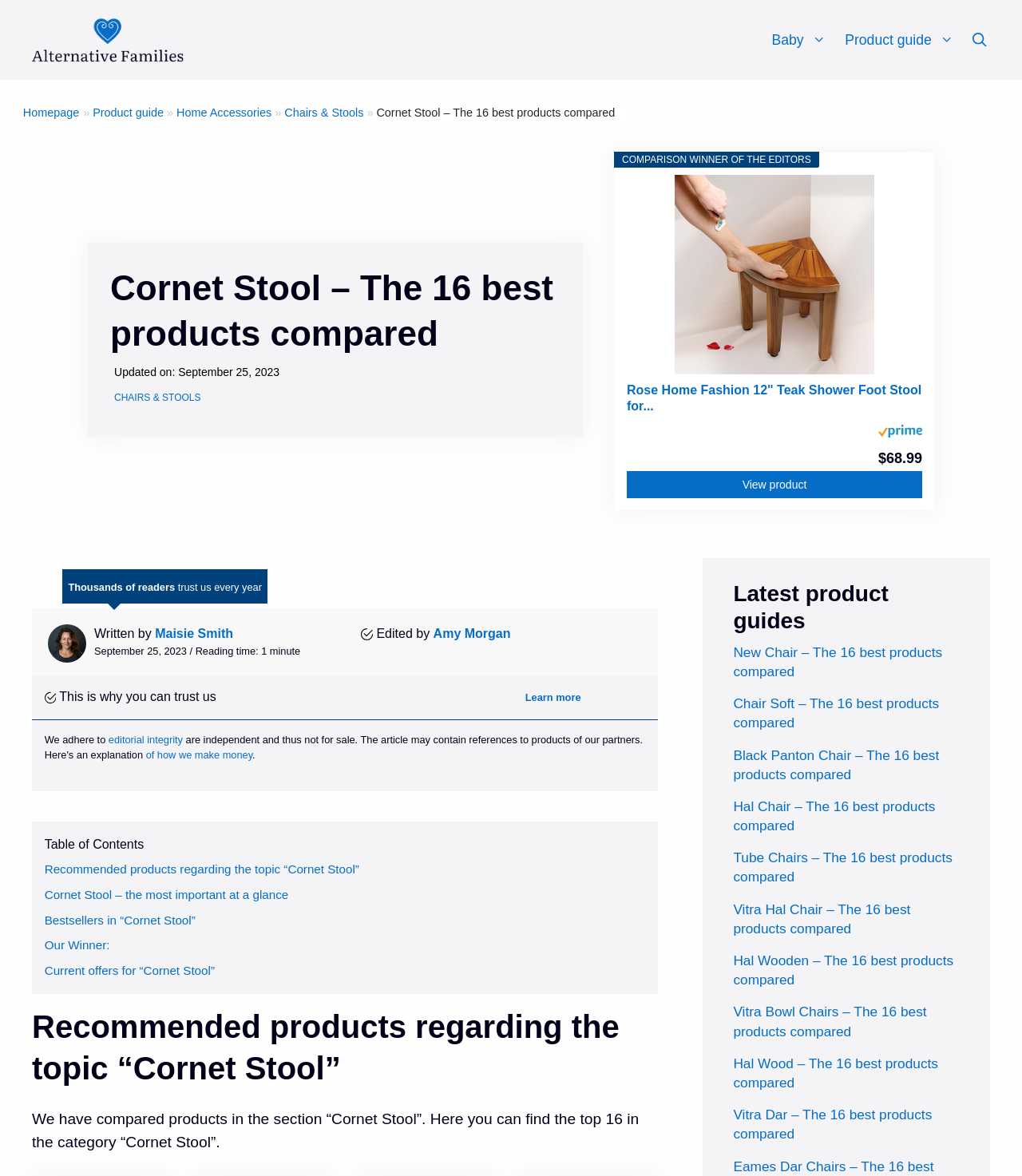Describe every aspect of the webpage comprehensively.

This webpage is about comparing products in the "Cornet Stool" category. At the top, there is a banner with the site's name, "Alternative Families", and a navigation menu with links to "Baby", "Product guide", and "Open Search Bar". Below the banner, there is a link to the homepage and a breadcrumb trail showing the category hierarchy: "Home Accessories" > "Chairs & Stools" > "Cornet Stool".

The main content area is divided into two sections. On the left, there is a table of contents with links to different sections of the page, including "Recommended products regarding the topic 'Cornet Stool'", "Cornet Stool – the most important at a glance", and "Bestsellers in 'Cornet Stool'". Below the table of contents, there is a section with a heading "Recommended products regarding the topic 'Cornet Stool'" and a brief introduction to the category.

On the right, there is a product comparison table with a heading "Cornet Stool – The 16 best products compared". The table has a single row with a product image, product name, and price. Below the table, there is a section with a heading "Latest product guides" and a list of article links to other product comparison guides, including "New Chair", "Chair Soft", "Black Panton Chair", and others.

Throughout the page, there are various links and buttons, including a "View product" button and an "Amazon Prime" badge. There are also several images, including a logo for "Alternative Families" and product images. The page has a clean and organized layout, making it easy to navigate and find the desired information.